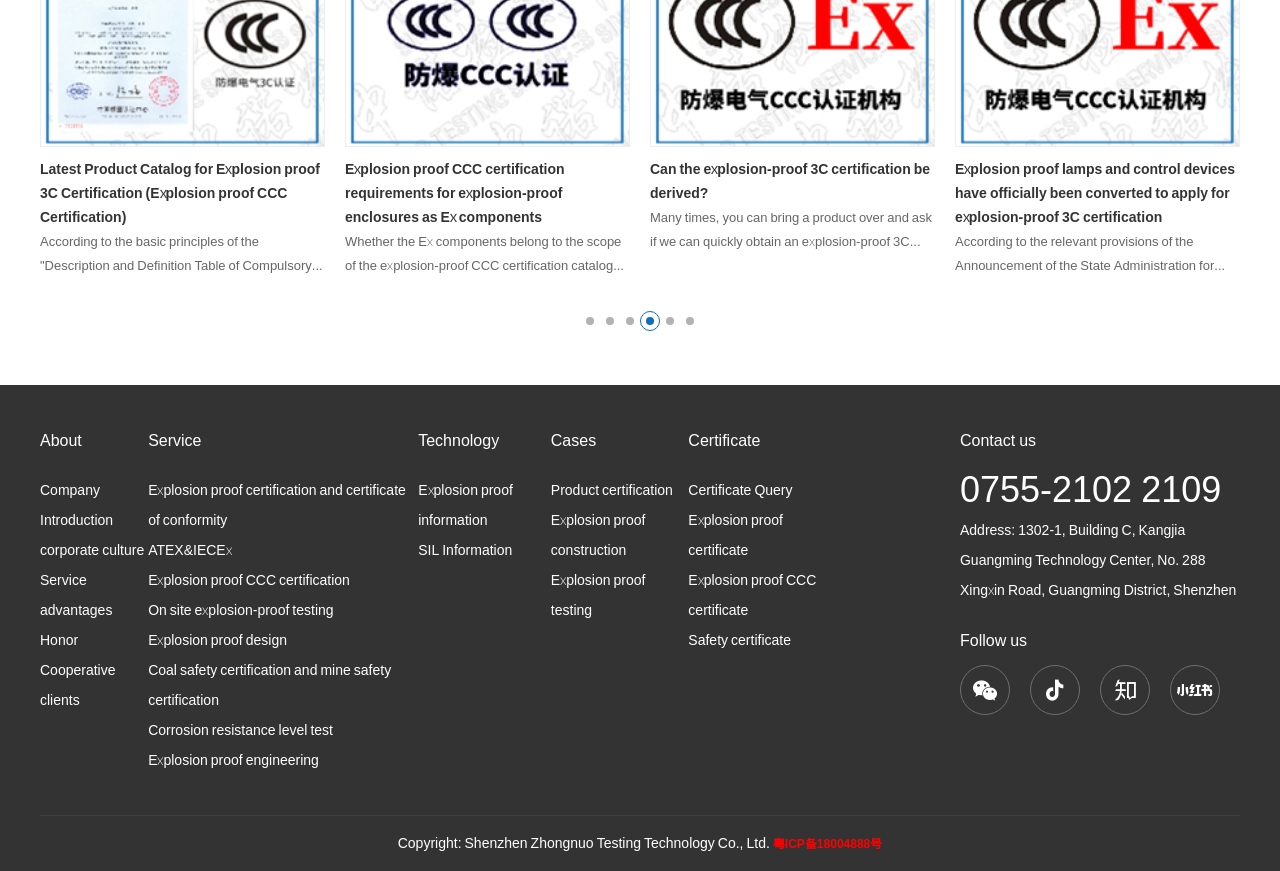Please determine the bounding box coordinates for the element that should be clicked to follow these instructions: "Learn about the company introduction".

[0.031, 0.551, 0.088, 0.608]